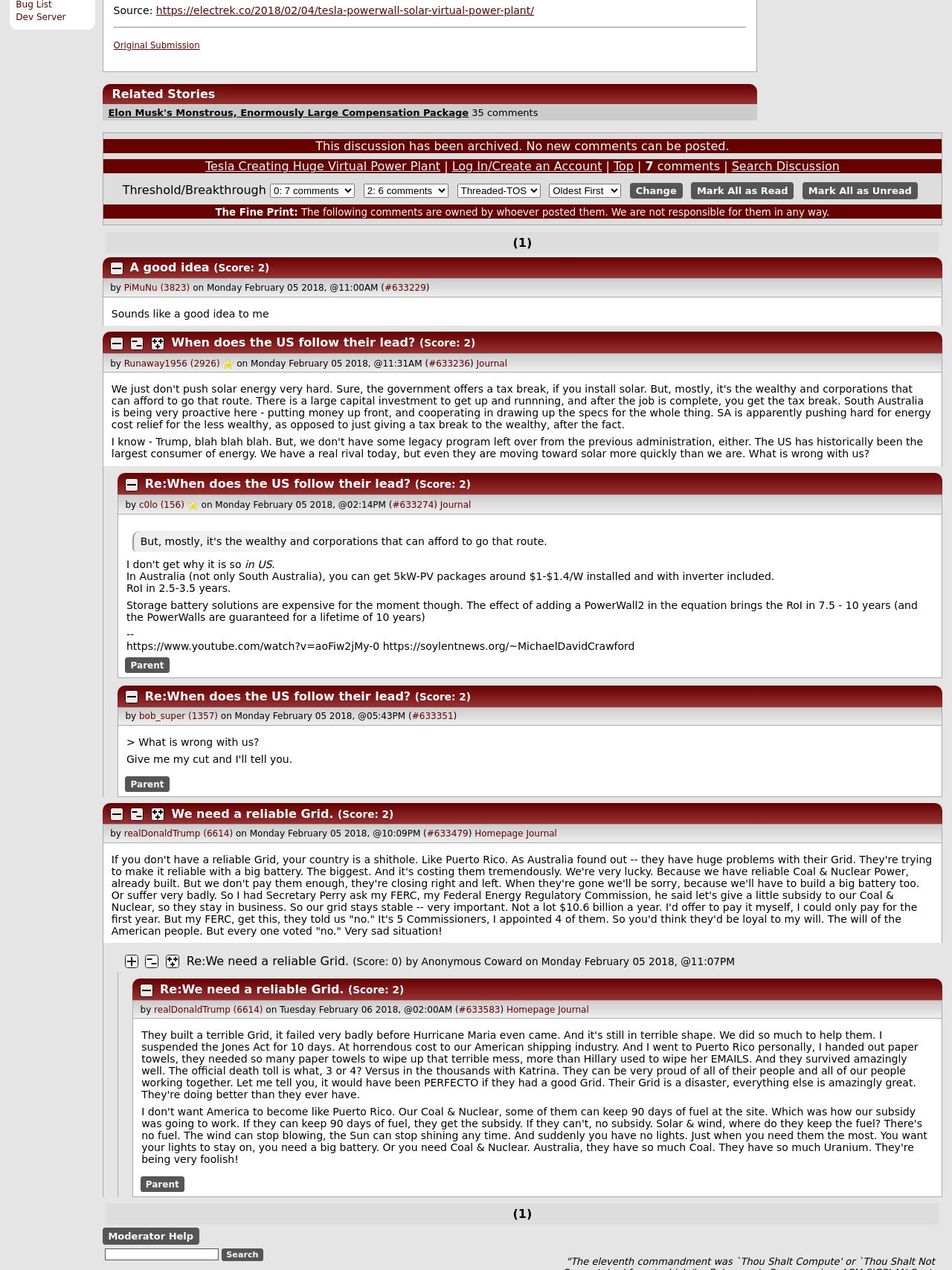Identify the bounding box for the UI element that is described as follows: "Mark All as Unread".

[0.843, 0.143, 0.964, 0.157]